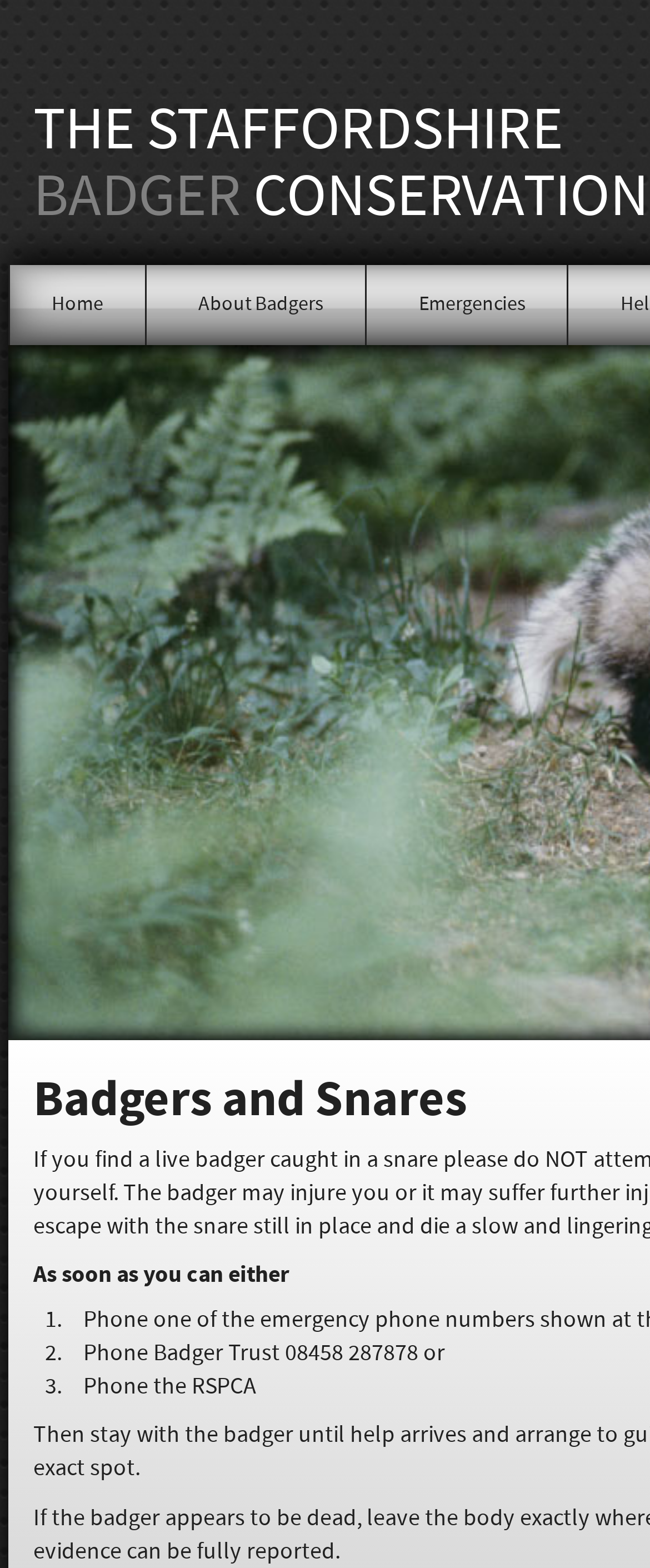Identify the bounding box coordinates for the UI element that matches this description: "Emergencies".

[0.58, 0.169, 0.872, 0.22]